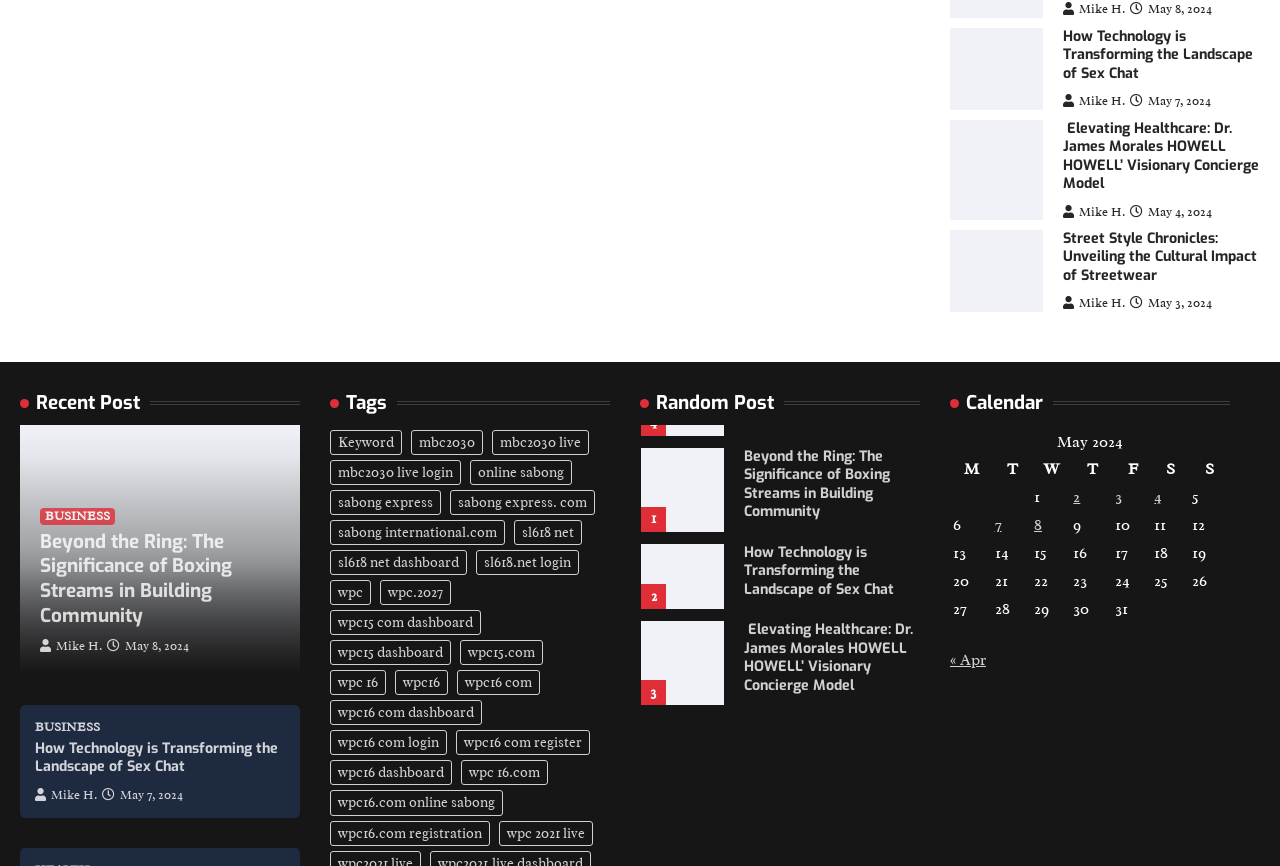How many items are in the tag 'wpc15.com'?
Use the information from the image to give a detailed answer to the question.

I found the answer by looking at the tag information, specifically the tag 'wpc15.com', which has 25 items associated with it.